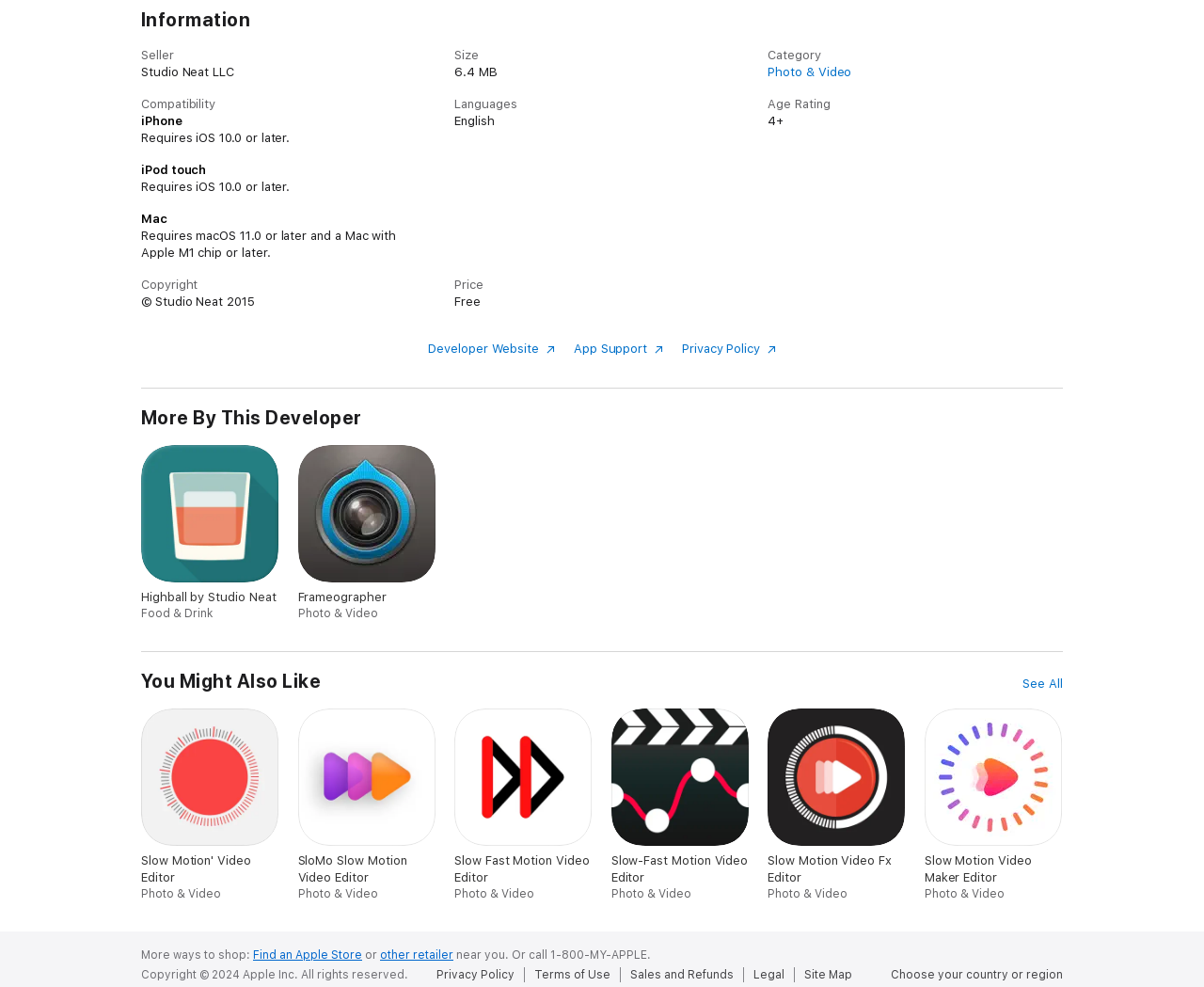Please find the bounding box for the following UI element description. Provide the coordinates in (top-left x, top-left y, bottom-right x, bottom-right y) format, with values between 0 and 1: Legal

[0.626, 0.98, 0.659, 0.995]